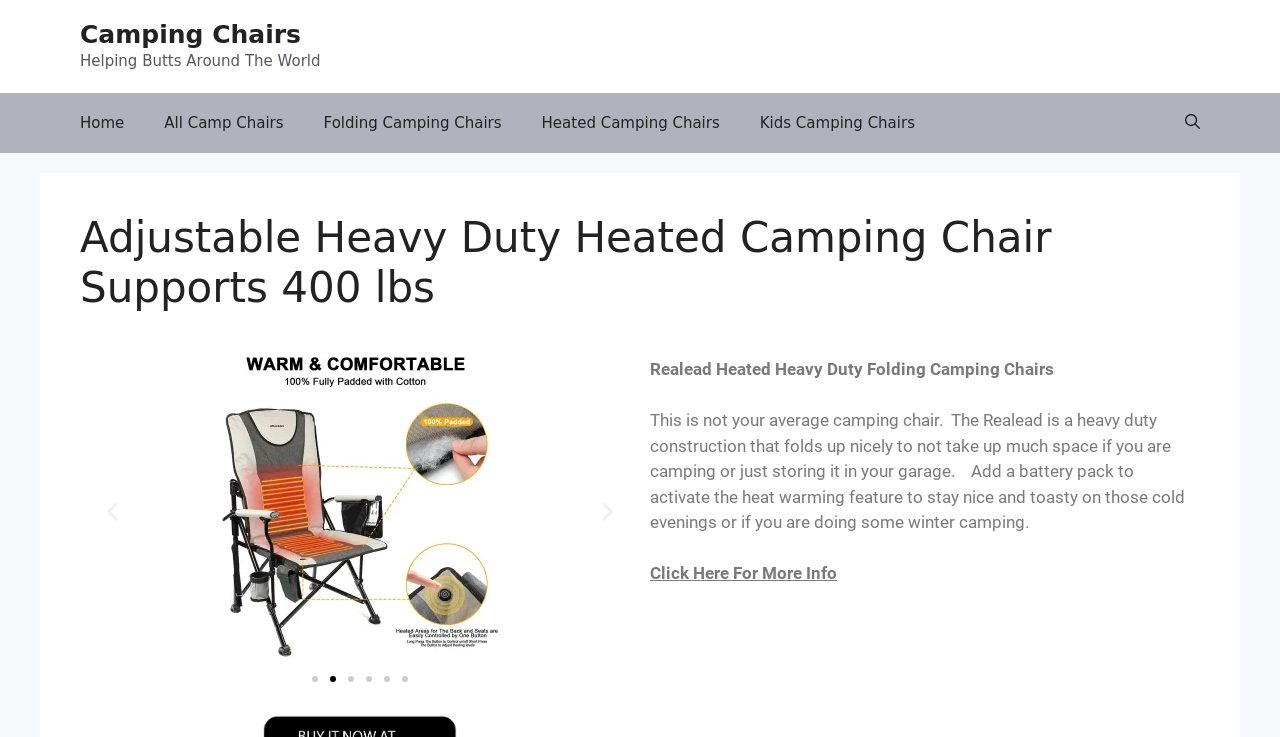Please indicate the bounding box coordinates of the element's region to be clicked to achieve the instruction: "View the 'Heated Camping Chairs' section". Provide the coordinates as four float numbers between 0 and 1, i.e., [left, top, right, bottom].

[0.407, 0.126, 0.578, 0.207]